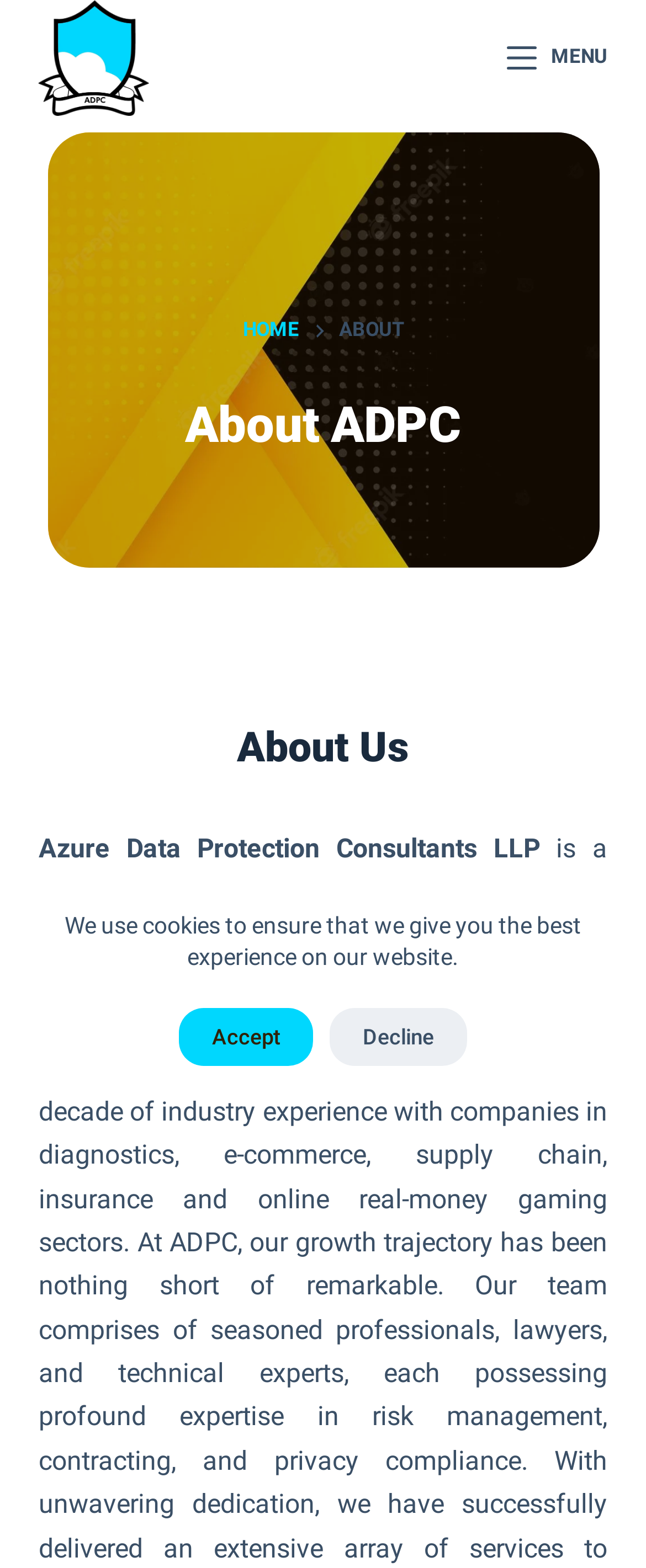From the webpage screenshot, predict the bounding box coordinates (top-left x, top-left y, bottom-right x, bottom-right y) for the UI element described here: alt="Youtube logo"

None